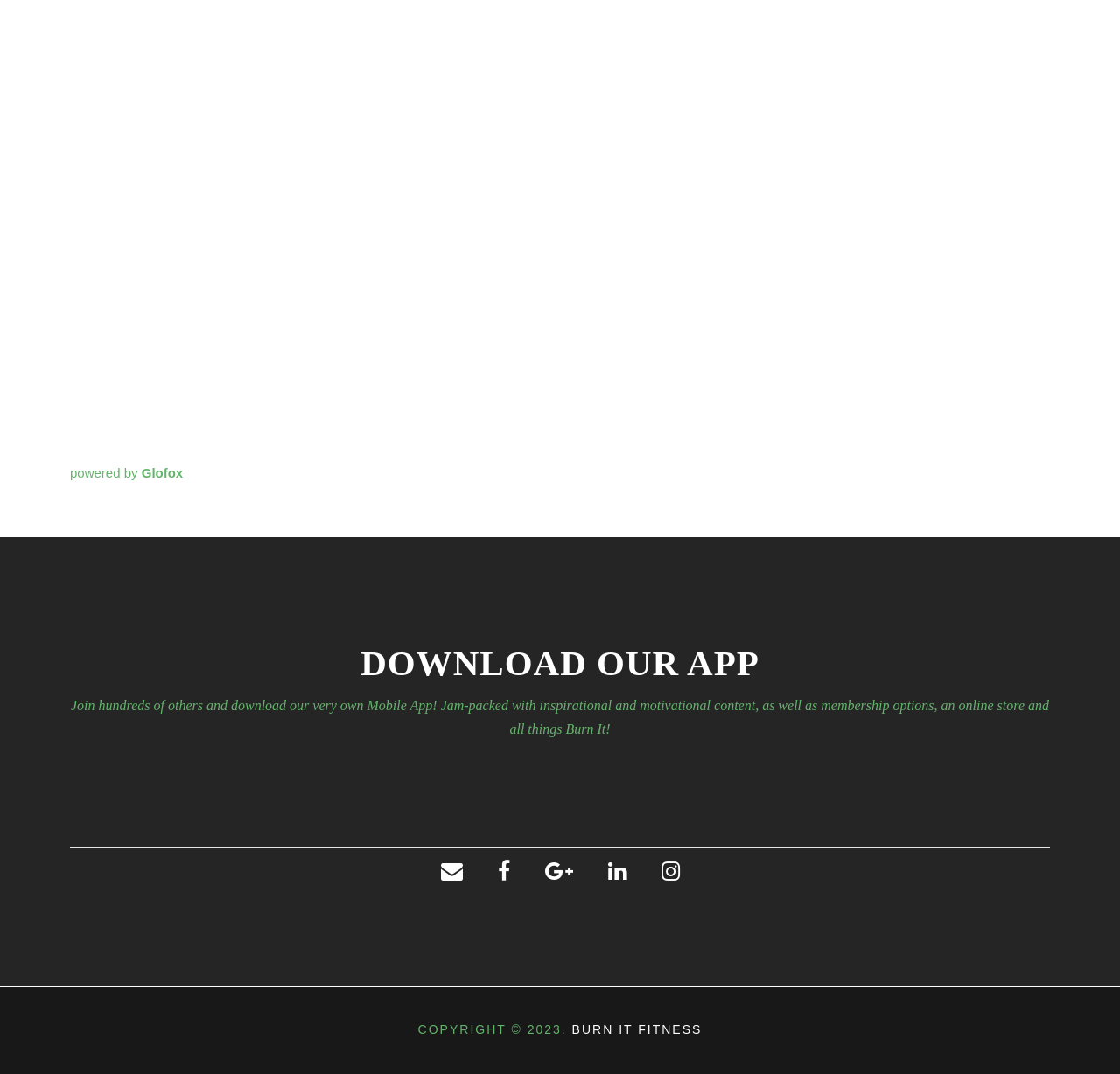How many links are there below the main heading?
Please respond to the question with a detailed and thorough explanation.

Below the main heading, there are five links with images, each with a bounding box coordinate of [0.062, 0.725, 0.189, 0.739], [0.212, 0.725, 0.339, 0.739], [0.362, 0.722, 0.488, 0.735], [0.512, 0.725, 0.638, 0.738], and [0.661, 0.725, 0.788, 0.739] respectively.